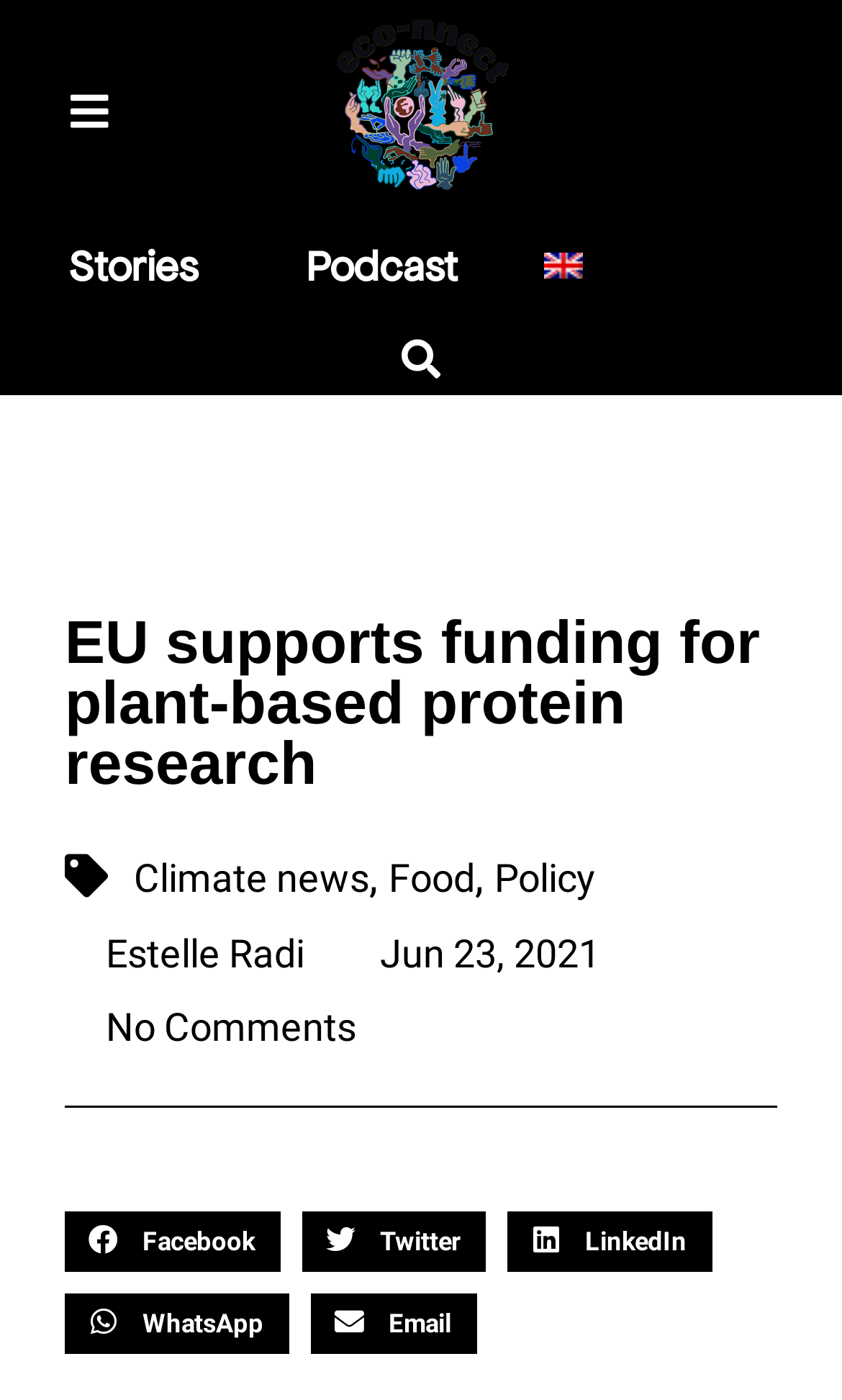Identify the bounding box coordinates for the UI element mentioned here: "Jun 23, 2021". Provide the coordinates as four float values between 0 and 1, i.e., [left, top, right, bottom].

[0.403, 0.656, 0.713, 0.709]